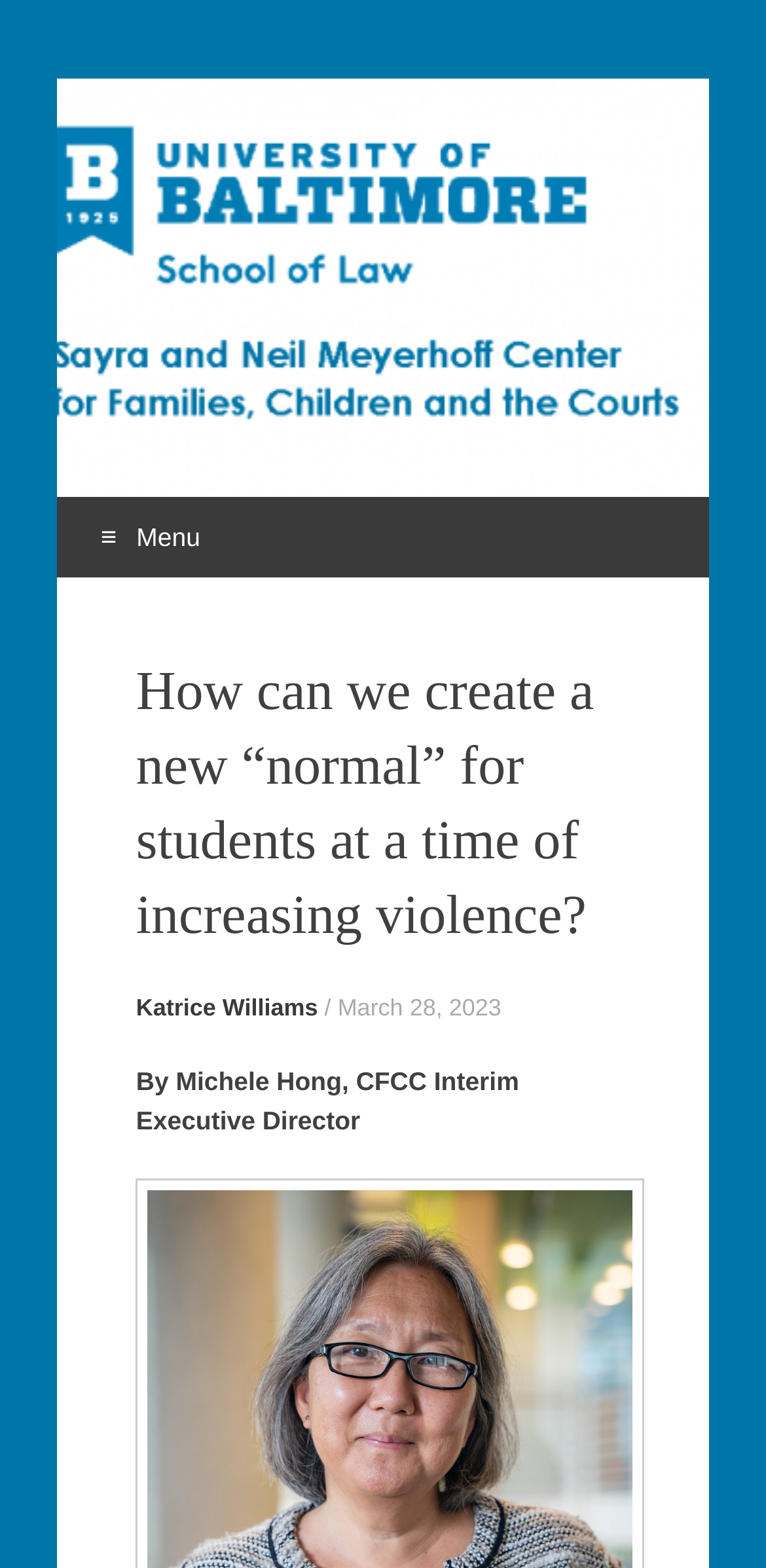Who is mentioned as a contributor to the article?
Please answer the question with a single word or phrase, referencing the image.

Katrice Williams